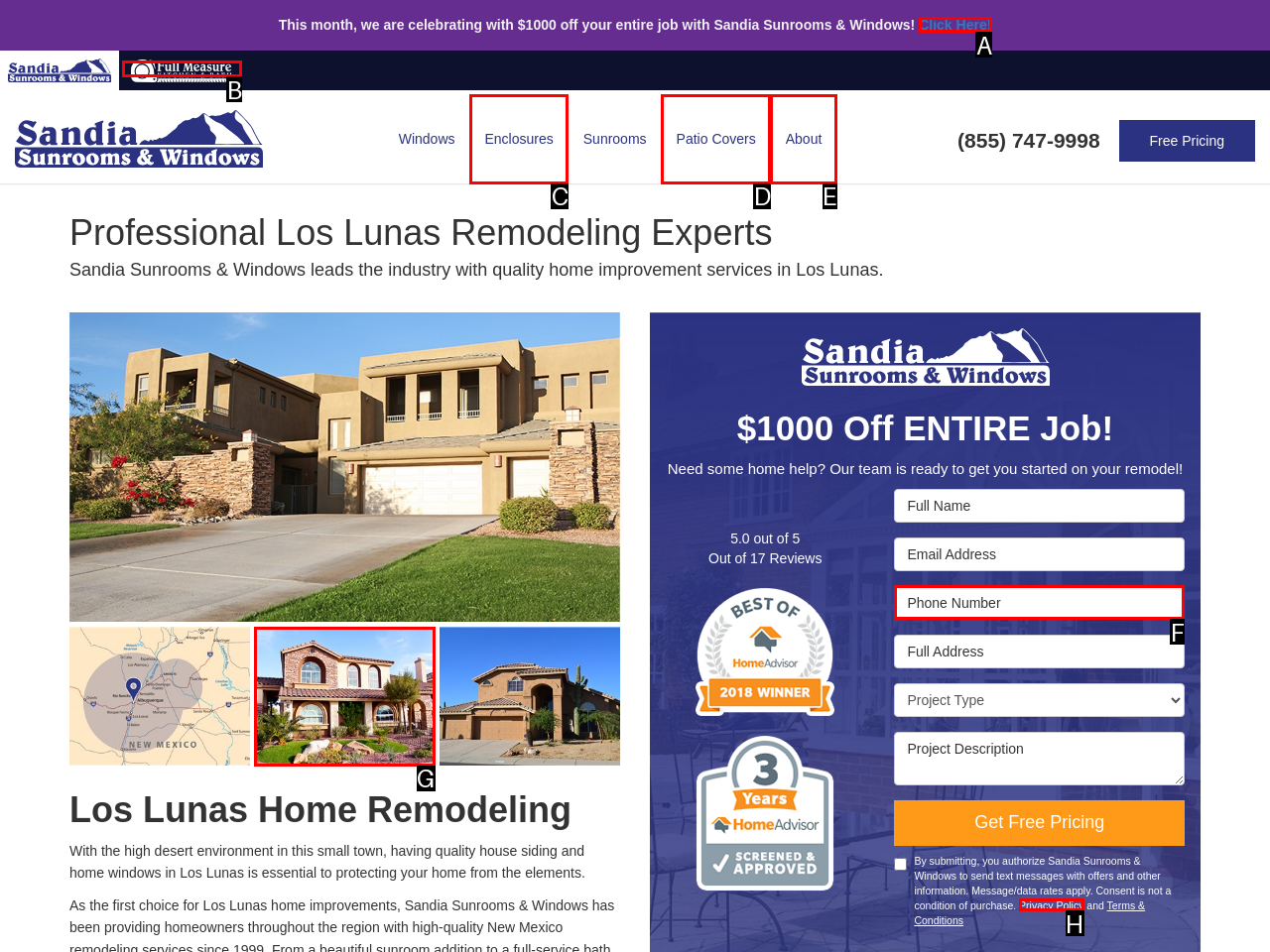Select the appropriate HTML element to click for the following task: Read the abstract
Answer with the letter of the selected option from the given choices directly.

None